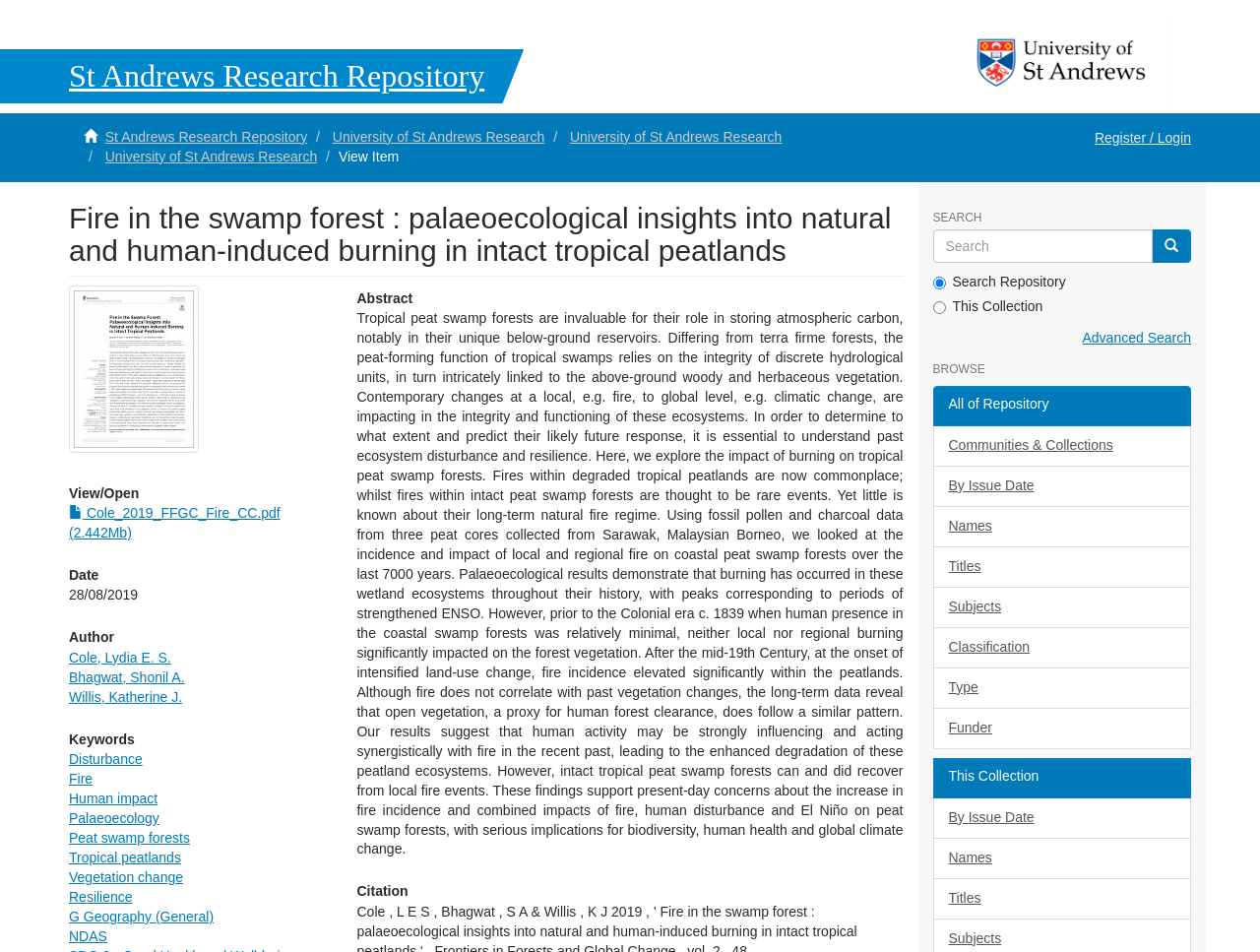Identify the coordinates of the bounding box for the element that must be clicked to accomplish the instruction: "Contact the website administrator".

None